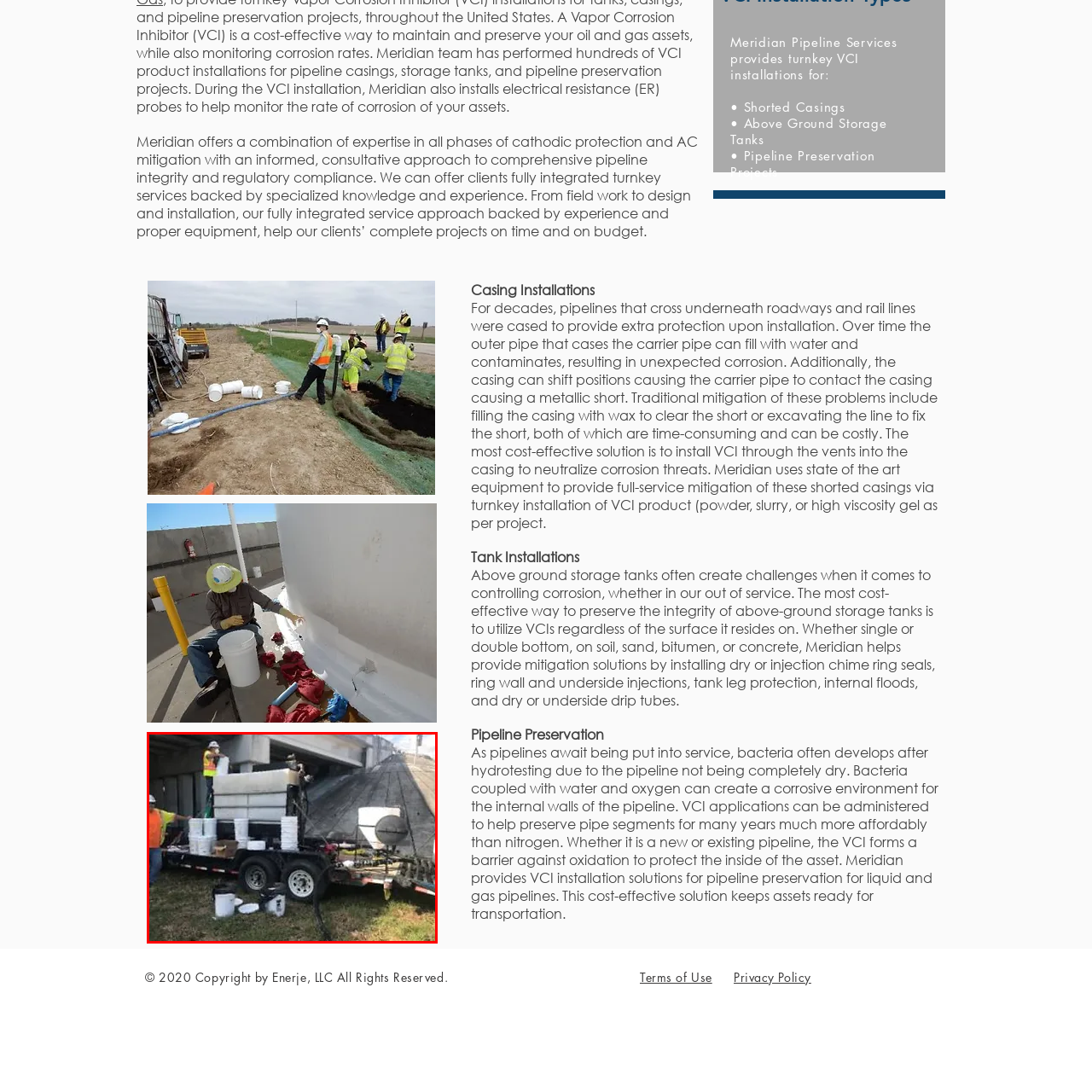What is the purpose of the setup?
Inspect the image within the red bounding box and answer the question in detail.

The portable setup is designed for cathodic protection and corrosion mitigation, which is a crucial process in pipeline preservation projects to prevent corrosion and ensure the integrity of the pipelines.